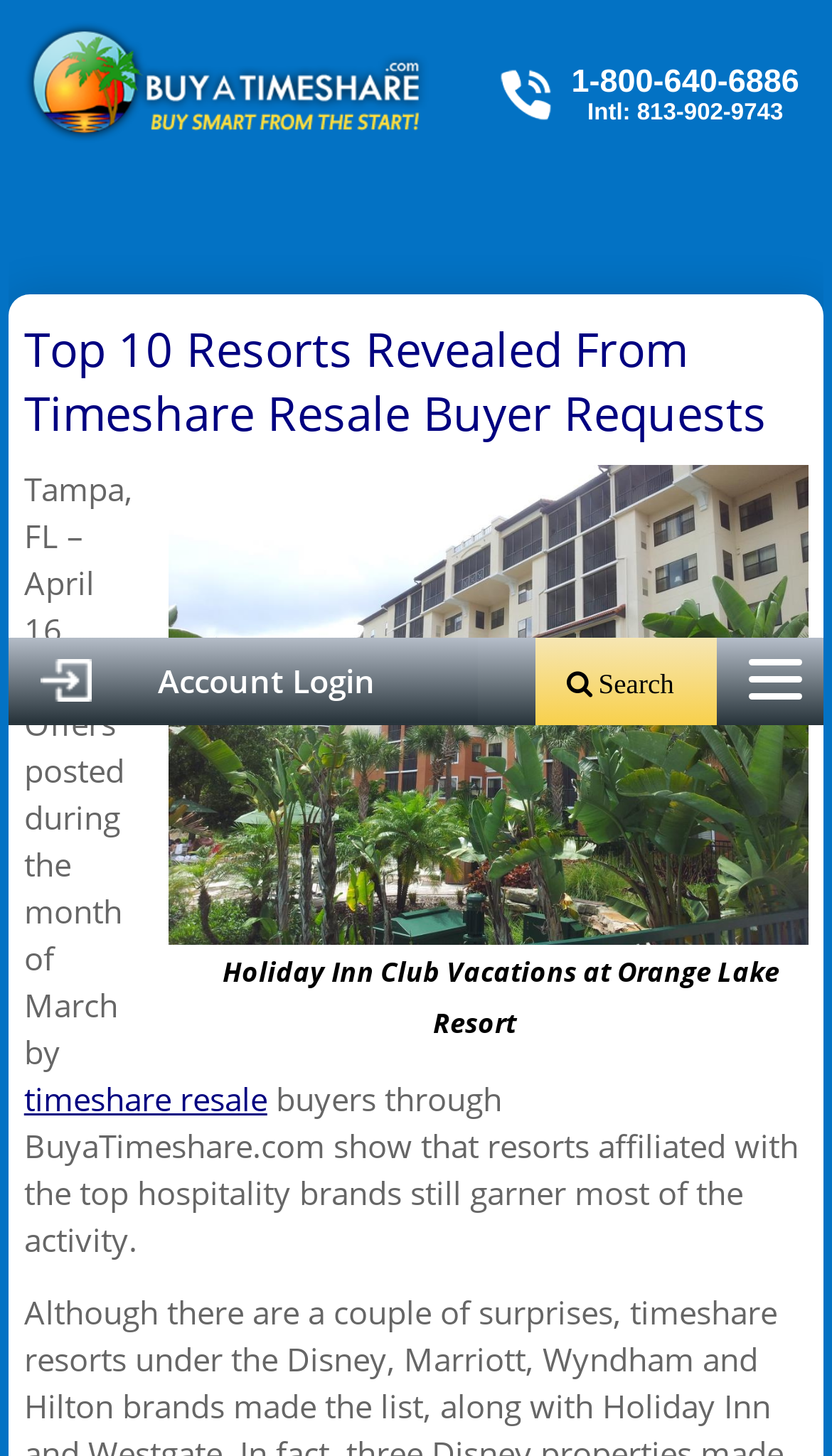What is the location of the Beach House Seaside Resort?
Please respond to the question with a detailed and well-explained answer.

The webpage lists the Beach House Seaside Resort with its location specified as Coolangatta, Australia.